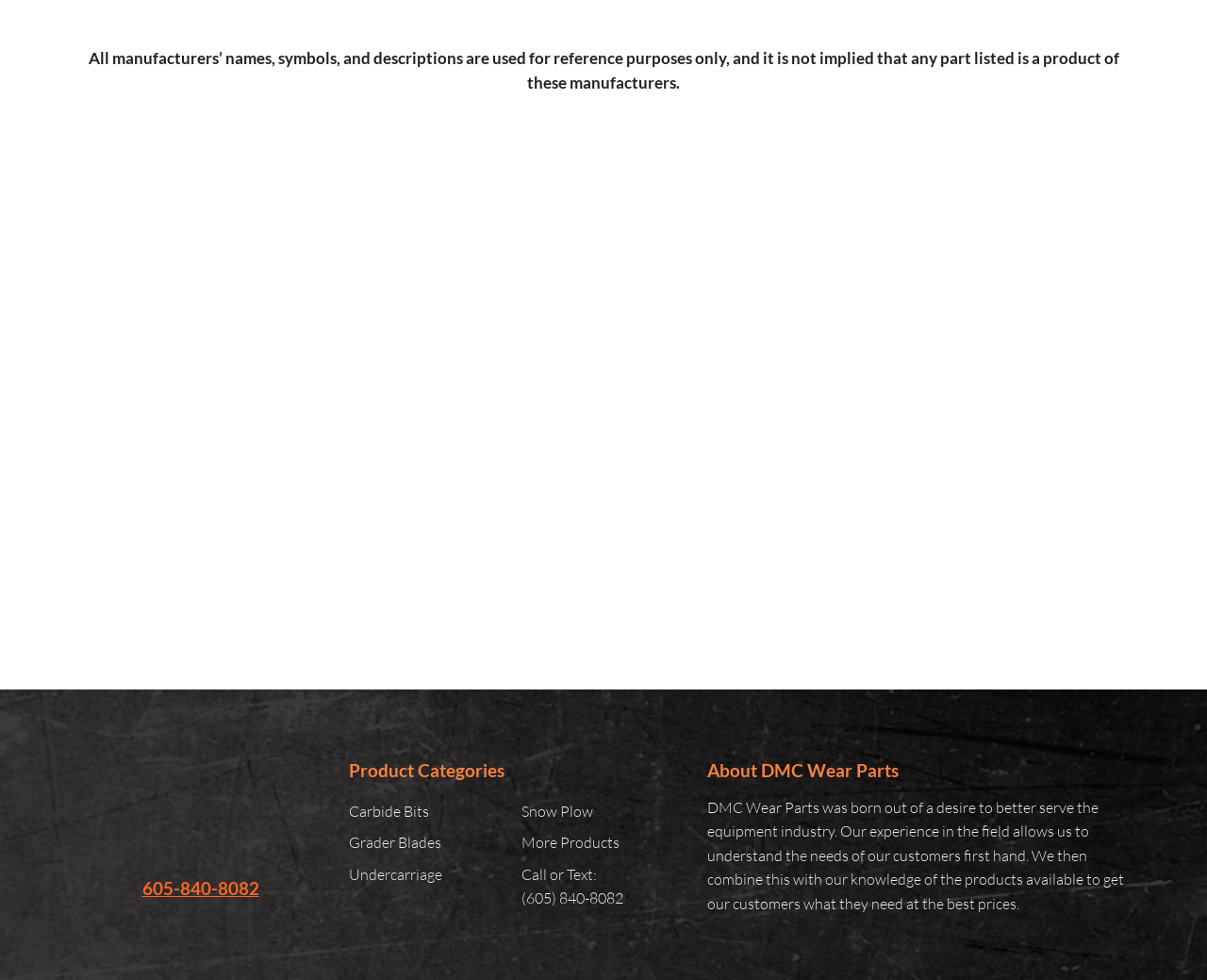Indicate the bounding box coordinates of the element that needs to be clicked to satisfy the following instruction: "View 'Carbide Bits' products". The coordinates should be four float numbers between 0 and 1, i.e., [left, top, right, bottom].

[0.289, 0.812, 0.42, 0.844]